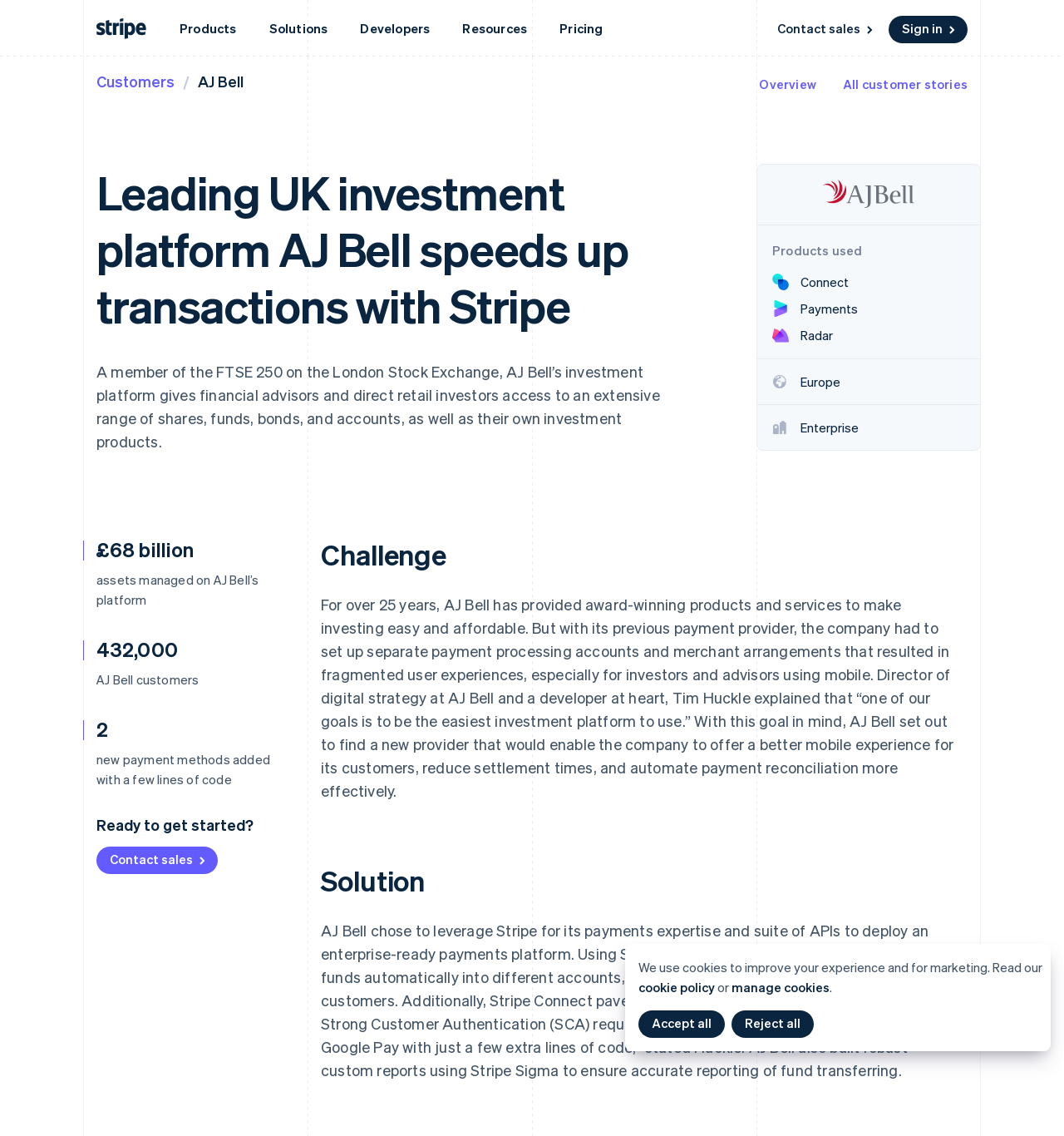Based on the image, provide a detailed response to the question:
What products are used by AJ Bell?

I found the answer by looking at the image elements with the descriptions 'Connect', 'Payments', and 'Radar', which are located near the heading element that says 'Products used'. This suggests that the products used by AJ Bell are Connect, Payments, and Radar.